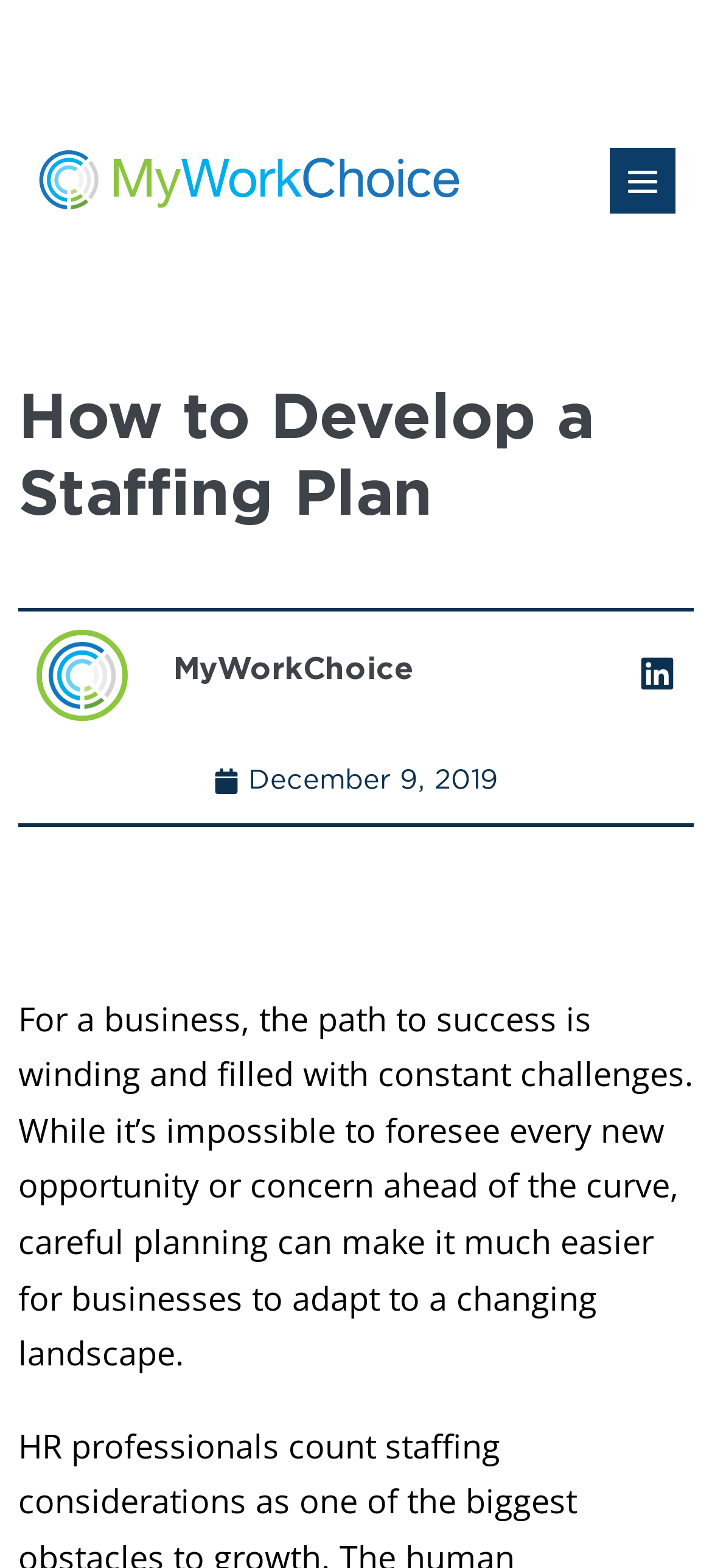What is the topic of the main content?
Using the image, provide a concise answer in one word or a short phrase.

Business planning